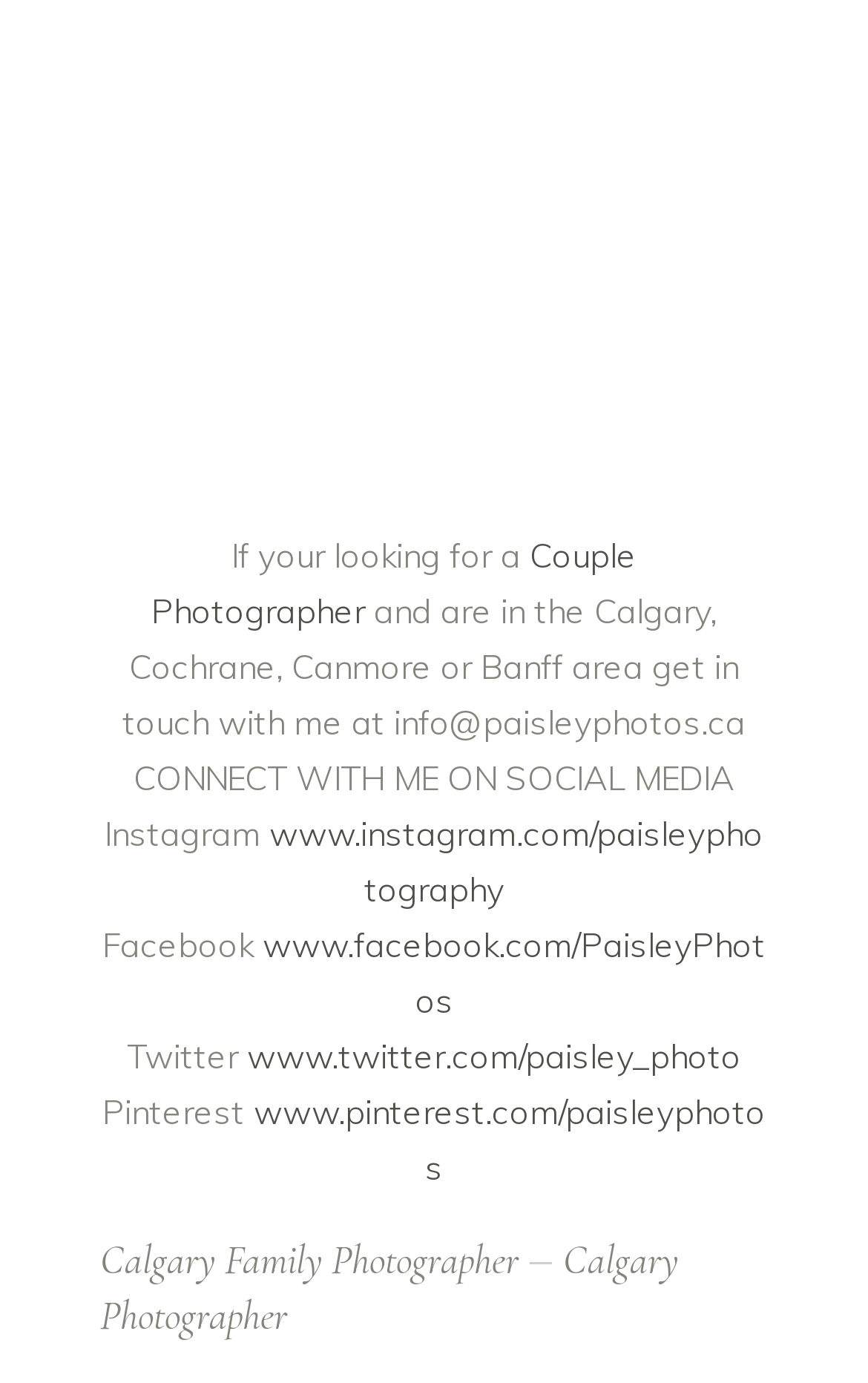Provide a thorough and detailed response to the question by examining the image: 
What areas does the photographer serve?

The text 'and are in the Calgary, Cochrane, Canmore or Banff area get in touch with me' suggests that the photographer serves clients in these areas.